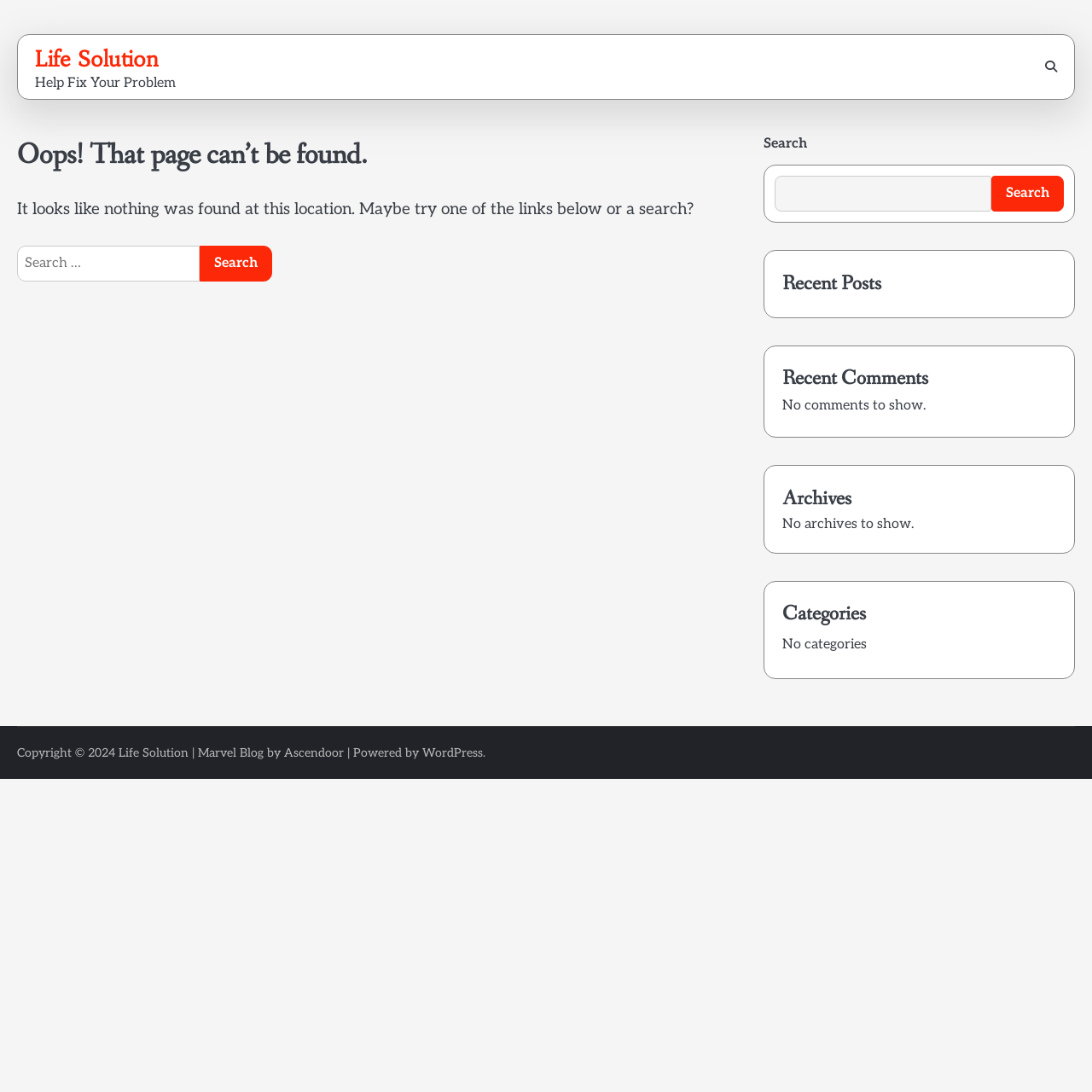Given the description "parent_node: Search for: value="Search"", determine the bounding box of the corresponding UI element.

[0.183, 0.225, 0.249, 0.258]